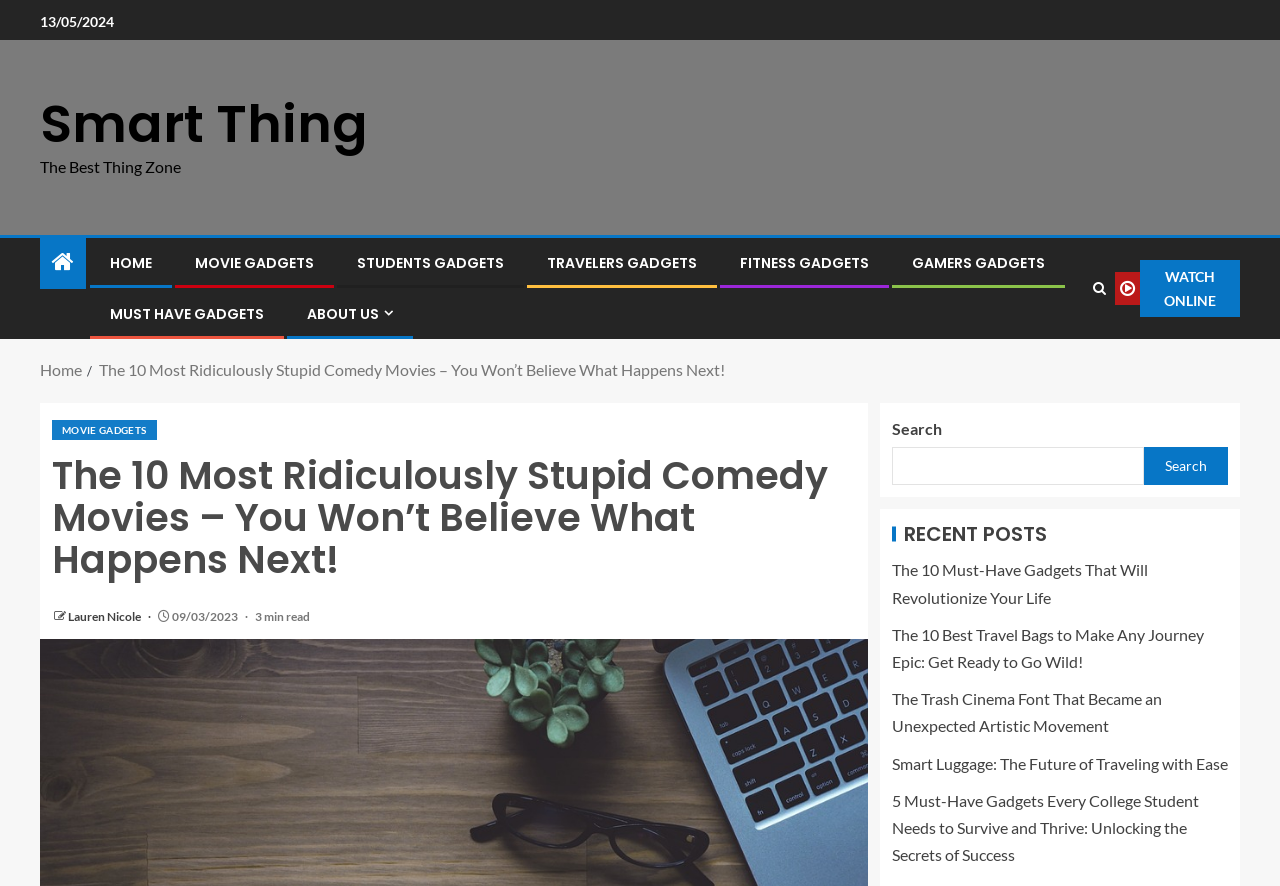How many recent posts are listed?
Answer the question with just one word or phrase using the image.

5